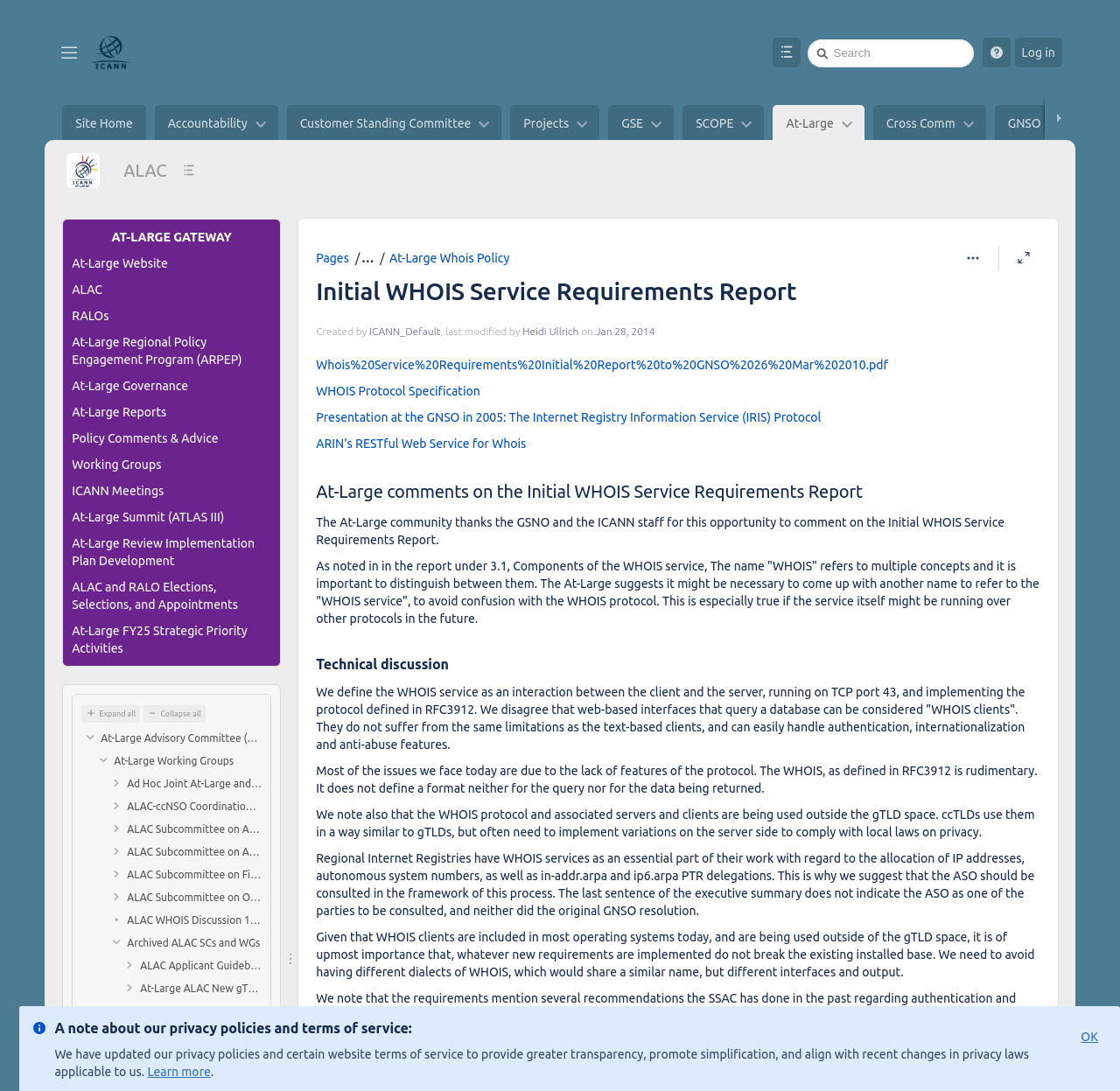Please identify the bounding box coordinates of the element on the webpage that should be clicked to follow this instruction: "Expand all sections". The bounding box coordinates should be given as four float numbers between 0 and 1, formatted as [left, top, right, bottom].

[0.073, 0.646, 0.125, 0.662]